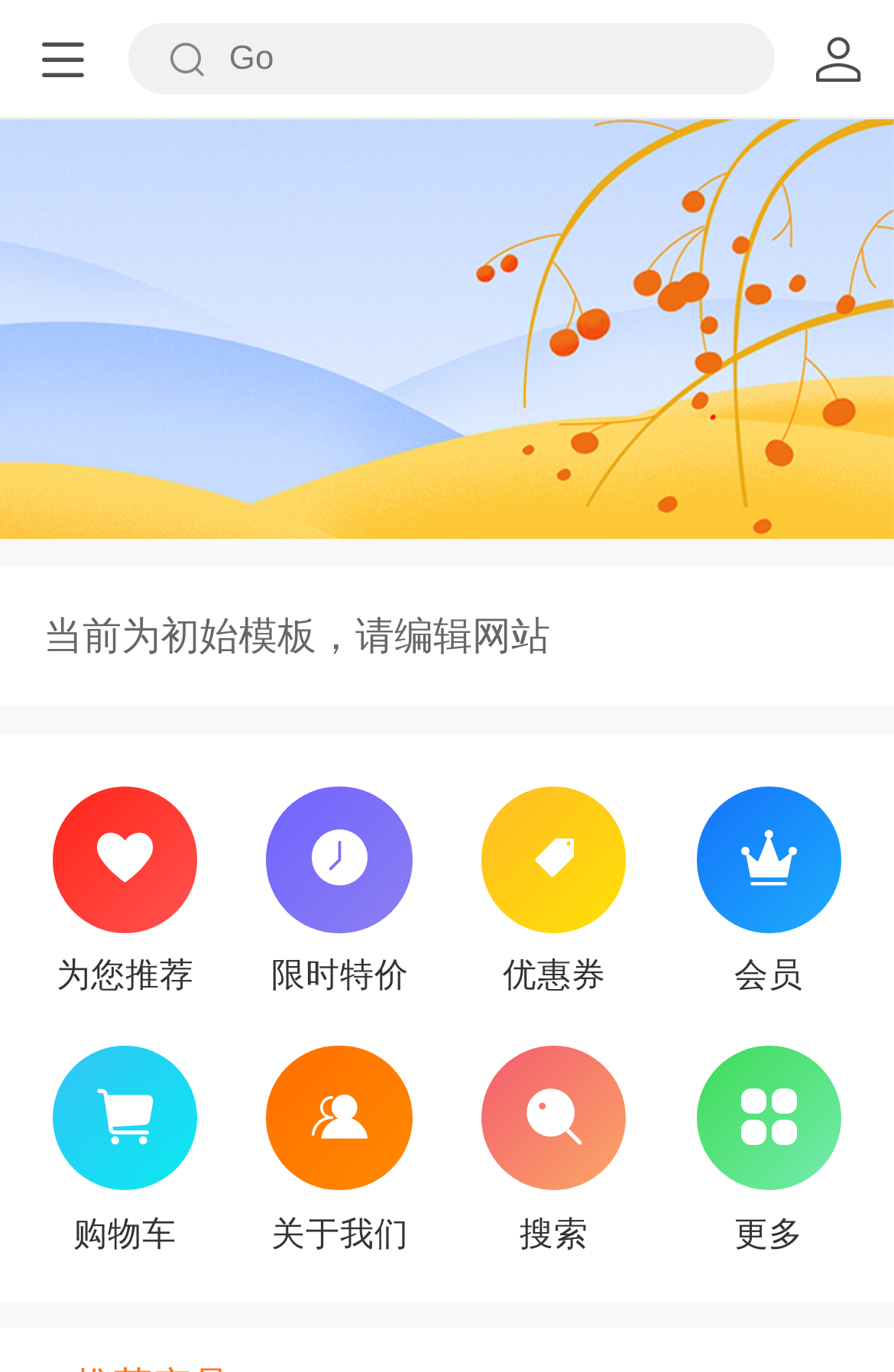Please find the bounding box coordinates of the element's region to be clicked to carry out this instruction: "Call +44 (0)1737 783300".

None